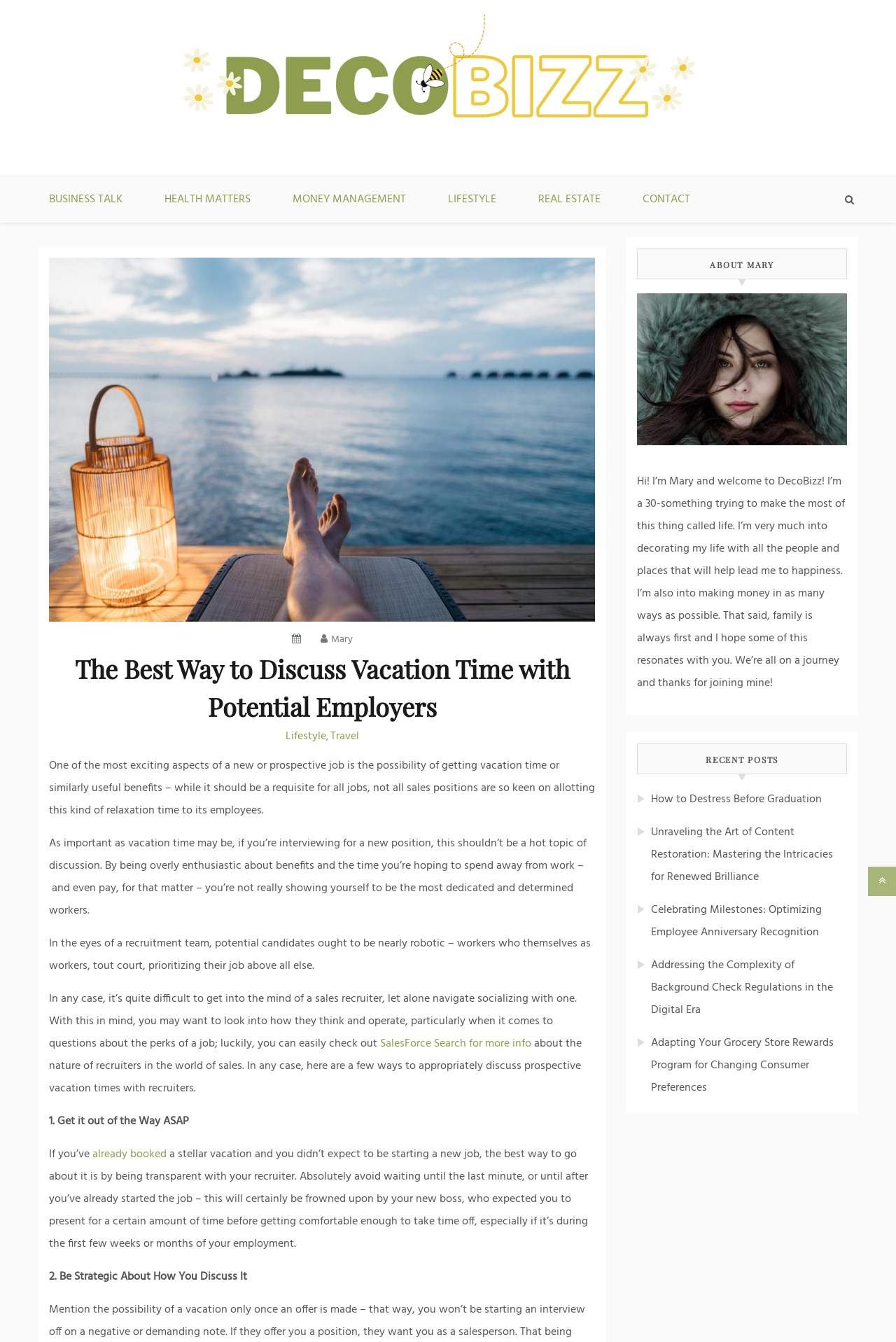Extract the main headline from the webpage and generate its text.

The Best Way to Discuss Vacation Time with Potential Employers